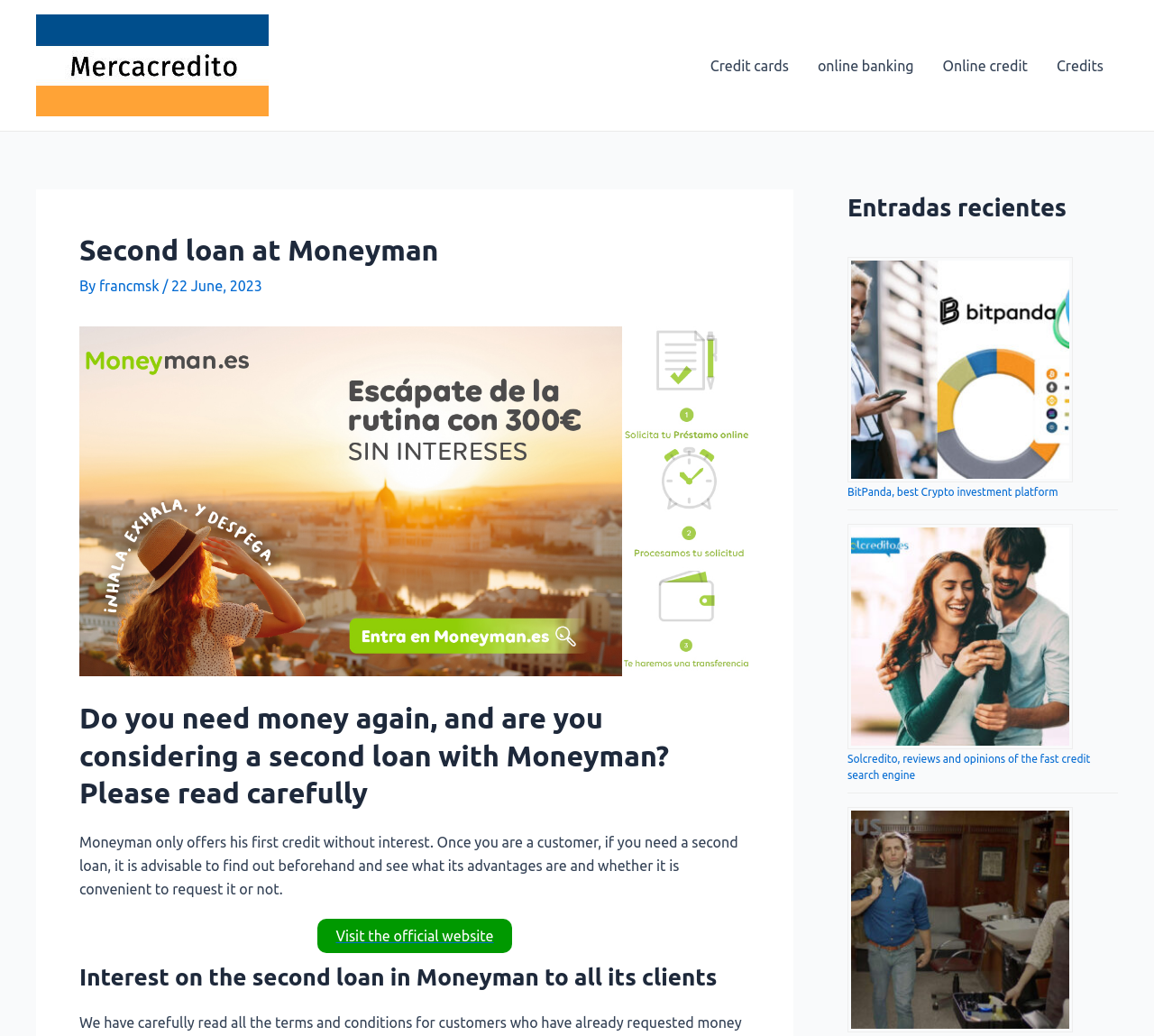Kindly determine the bounding box coordinates of the area that needs to be clicked to fulfill this instruction: "Read more about BitPanda, the best Crypto investment platform".

[0.734, 0.248, 0.969, 0.466]